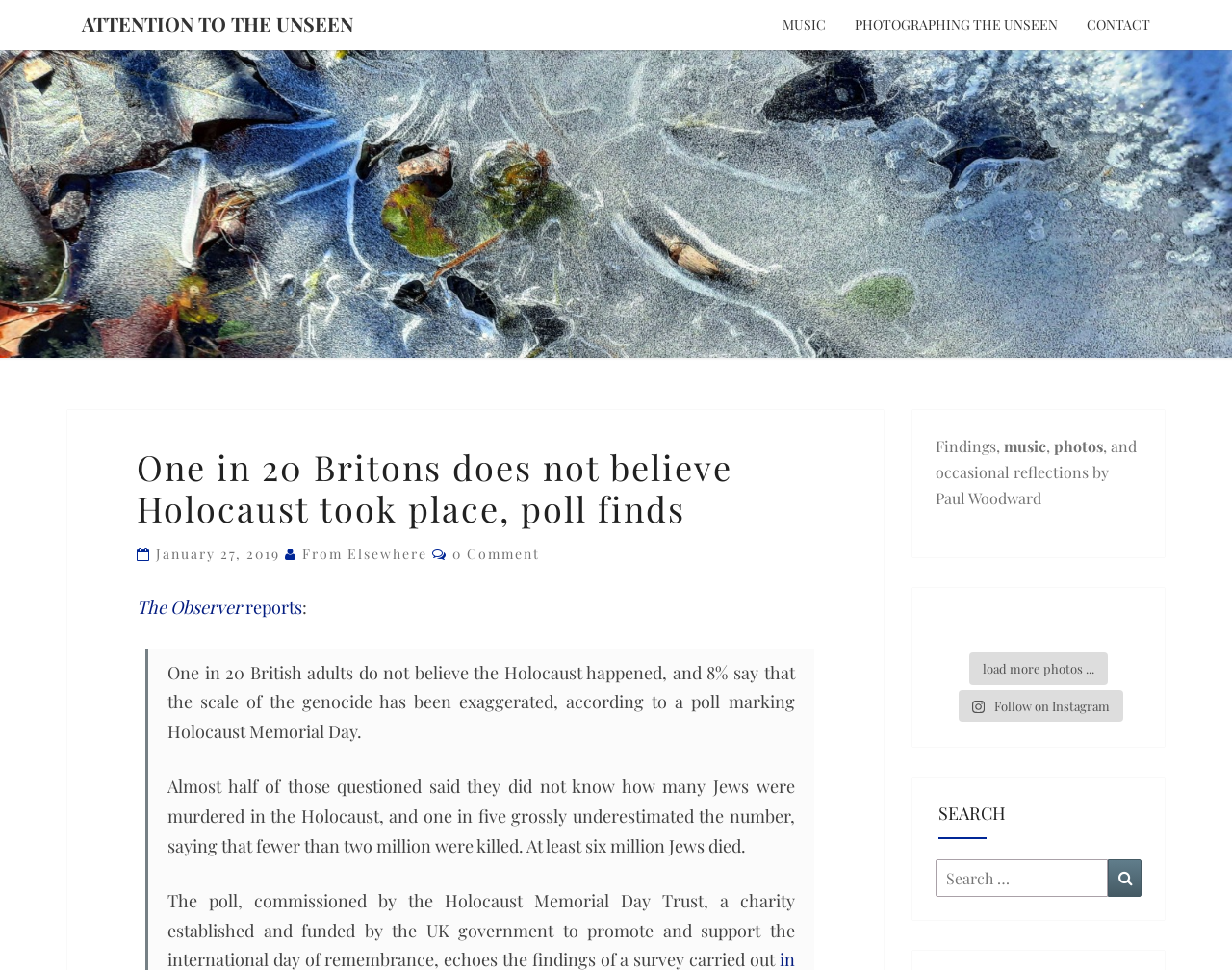Respond to the question below with a concise word or phrase:
What is the purpose of the search box?

To search the website